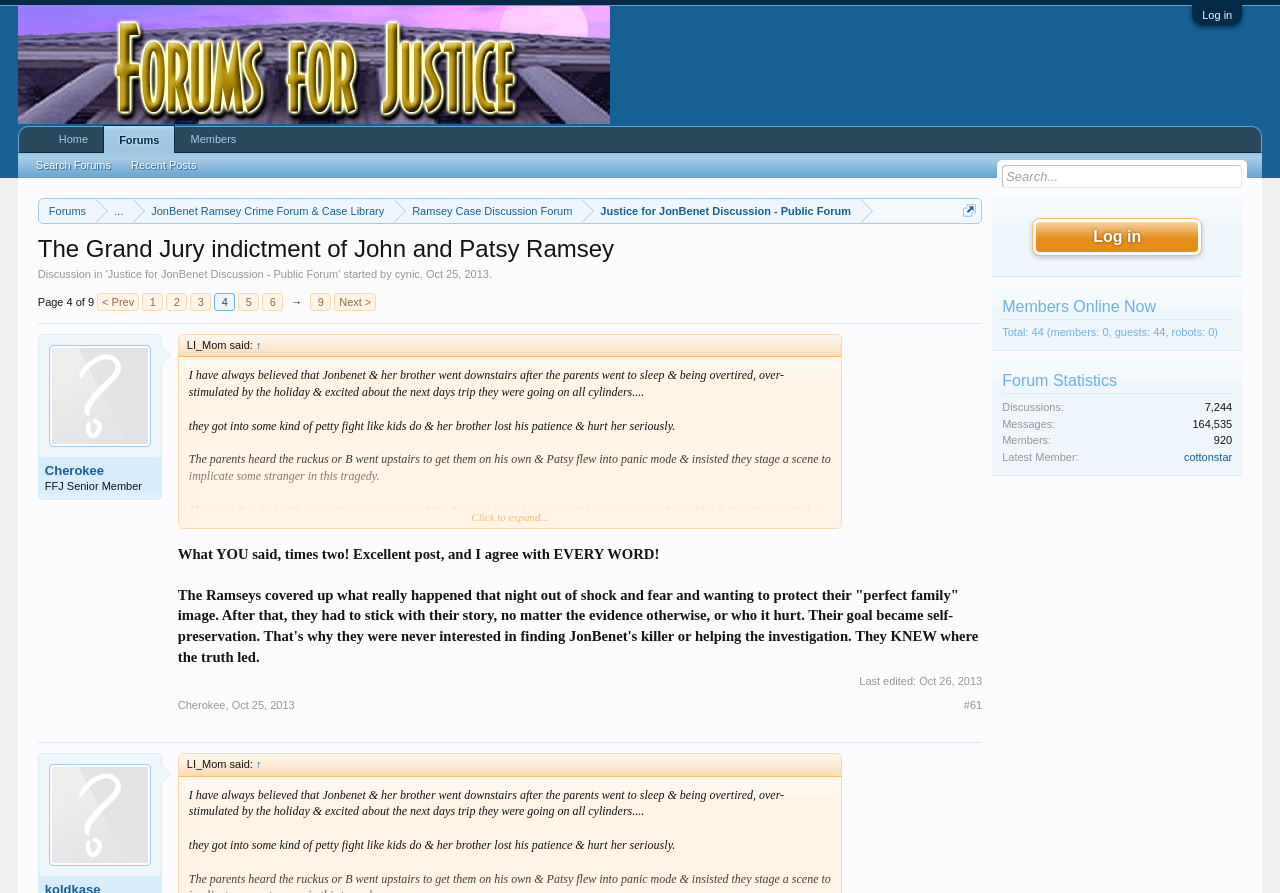Generate a comprehensive description of the webpage content.

This webpage appears to be a forum discussion page, specifically page 4 of a thread about the Grand Jury indictment of John and Patsy Ramsey. 

At the top left of the page, there is a link to a user profile named "LI_Mom" accompanied by a small image. Below this, there is a heading indicating that "LI_Mom" is a member of the forum. 

The main content of the page is an article or post that spans most of the page. Within this post, there is a blockquote section that contains a discussion between users. The discussion starts with a user named "koldkase" who is quoted by "LI_Mom". 

"LI_Mom" shares their theory about the Jonbenet Ramsey case, suggesting that her brother might have been angry with the attention she received and possibly lashed out at her. They also mention that the whole family seemed anxious to solve the case, implying that the truth might have been embarrassing and awful.

Below this blockquote, there are links to the user "LI_Mom" and the date "Oct 25, 2013" with a timestamp of 5:11 PM. 

On the right side of the page, near the bottom, there is another link to a user profile named "DeeDee" accompanied by a small image. Below this, there is a heading indicating that "DeeDee" is also a member of the forum. 

"DeeDee" quotes "LI_Mom" in a blockquote section, where "LI_Mom" reiterates their theory about the Jonbenet Ramsey case. There is also a link to expand the quote, suggesting that there is more content available.